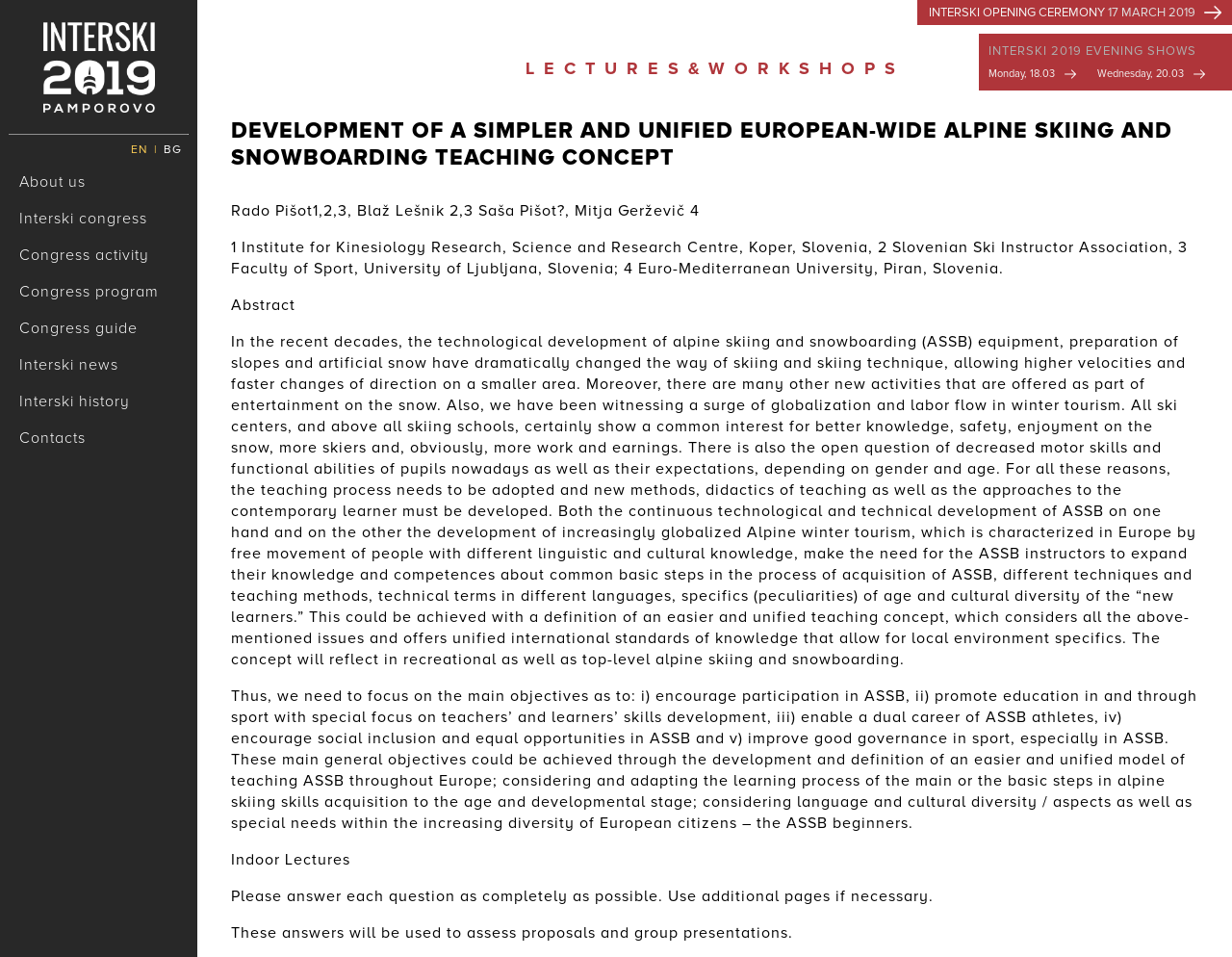Please find the bounding box coordinates for the clickable element needed to perform this instruction: "Click the 'KEY LECTURE' link".

[0.016, 0.286, 0.16, 0.312]